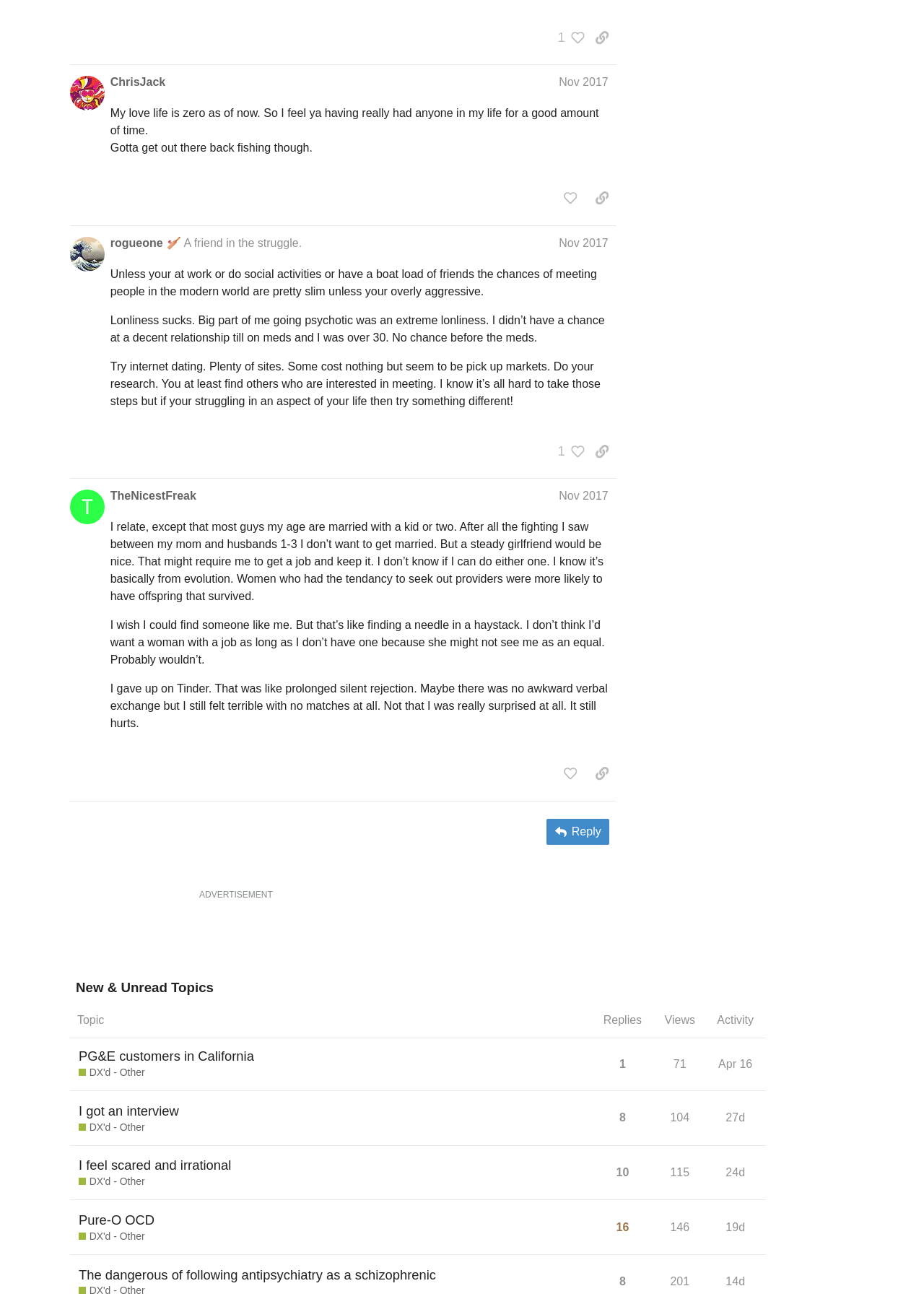Indicate the bounding box coordinates of the element that needs to be clicked to satisfy the following instruction: "view new and unread topics". The coordinates should be four float numbers between 0 and 1, i.e., [left, top, right, bottom].

[0.075, 0.746, 0.829, 0.998]